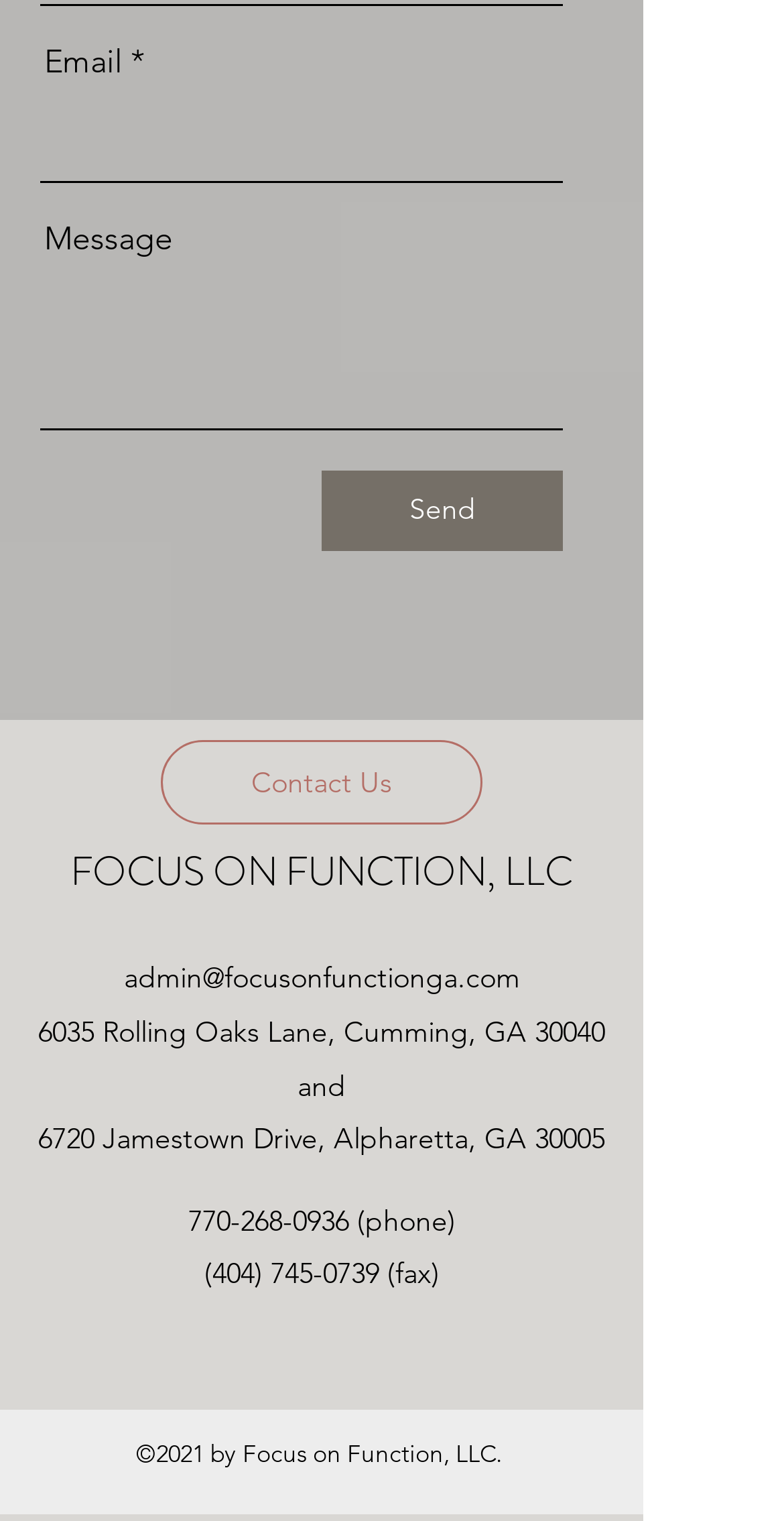Based on the element description "FOCUS ON FUNCTION, LLC", predict the bounding box coordinates of the UI element.

[0.09, 0.554, 0.731, 0.593]